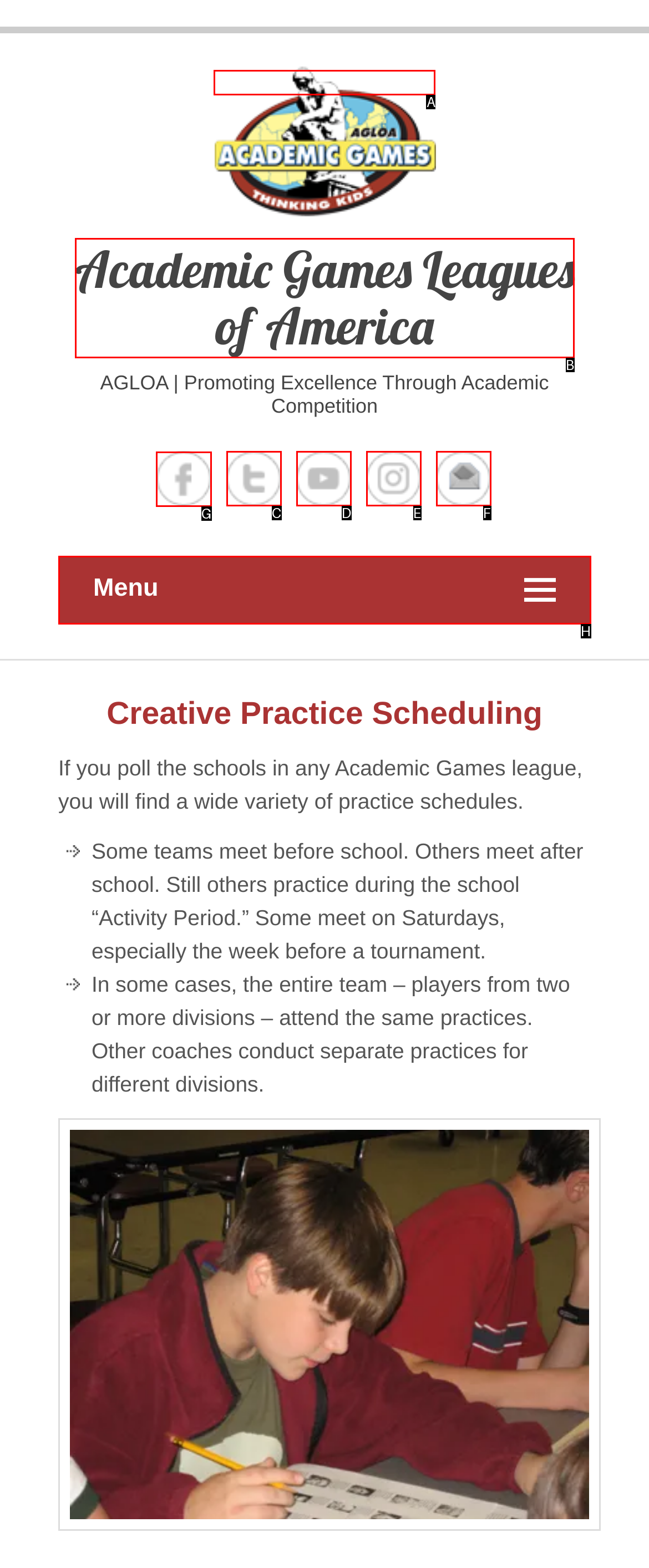Point out the HTML element I should click to achieve the following task: Visit the Academic Games Leagues of America Facebook page Provide the letter of the selected option from the choices.

G